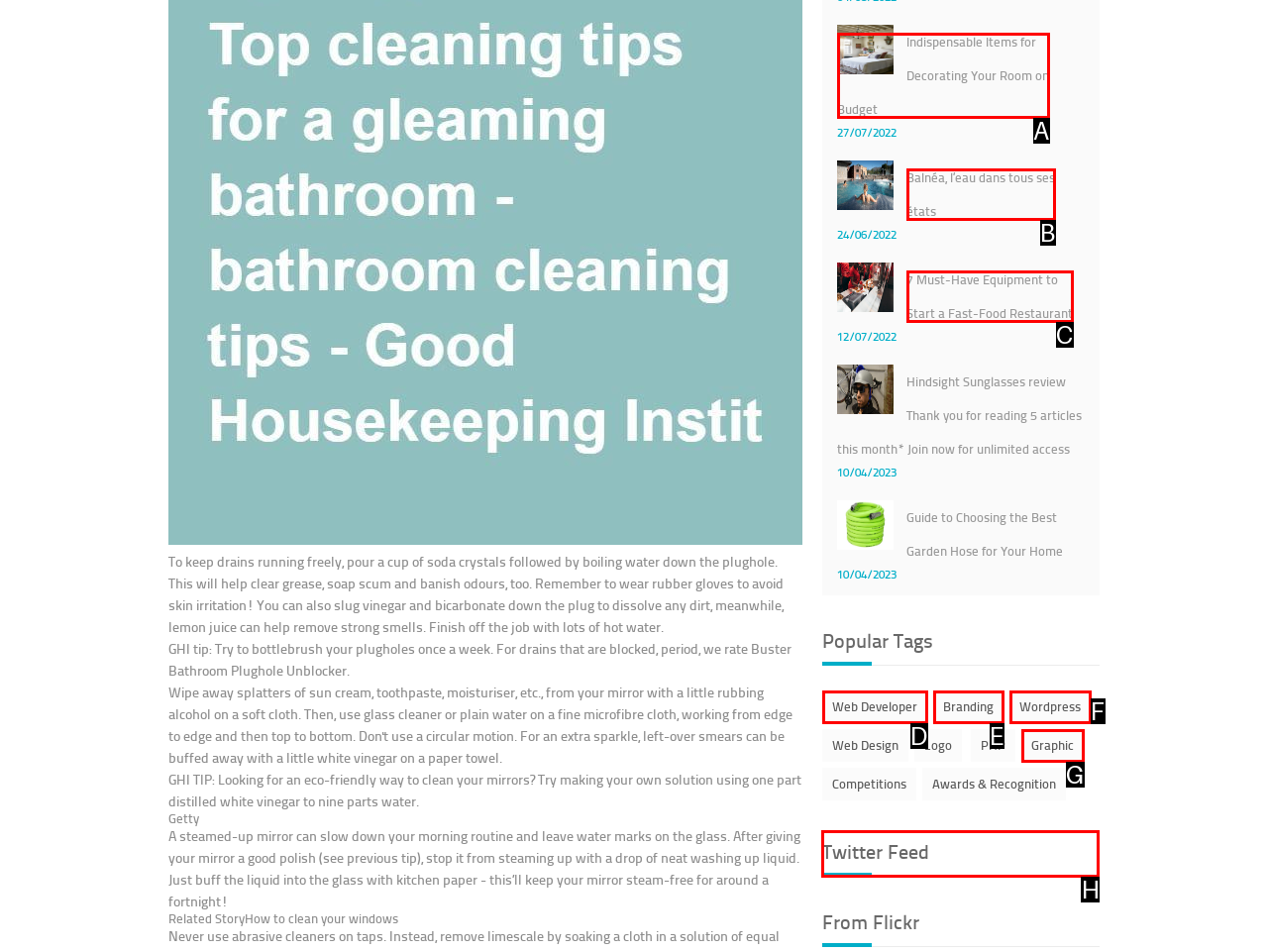Identify the letter of the correct UI element to fulfill the task: Check recent posts from the given options in the screenshot.

None